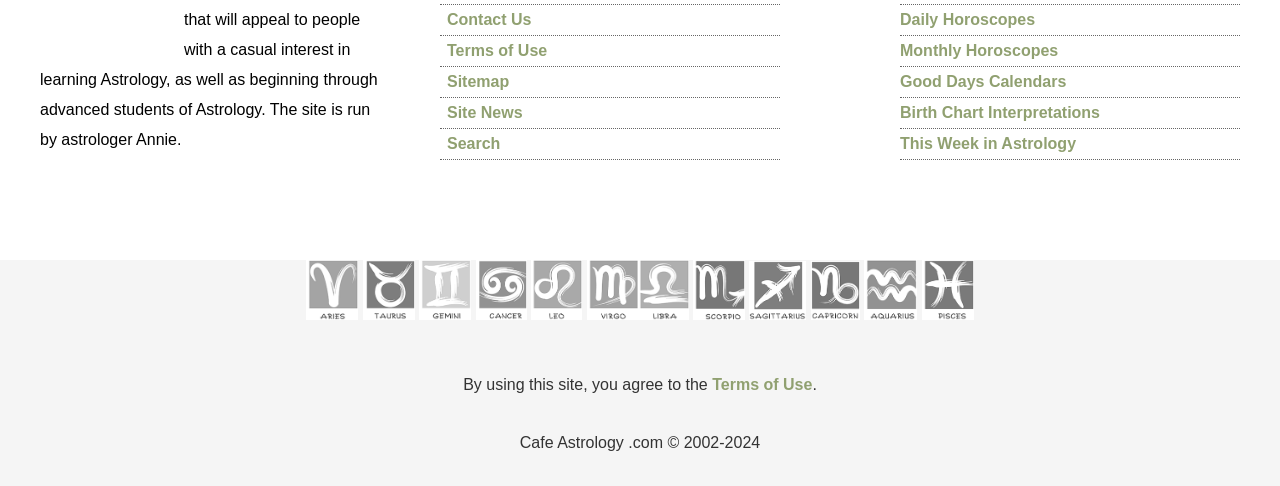What is the relationship between the images and the links below them?
Based on the visual content, answer with a single word or a brief phrase.

Zodiac sign icons